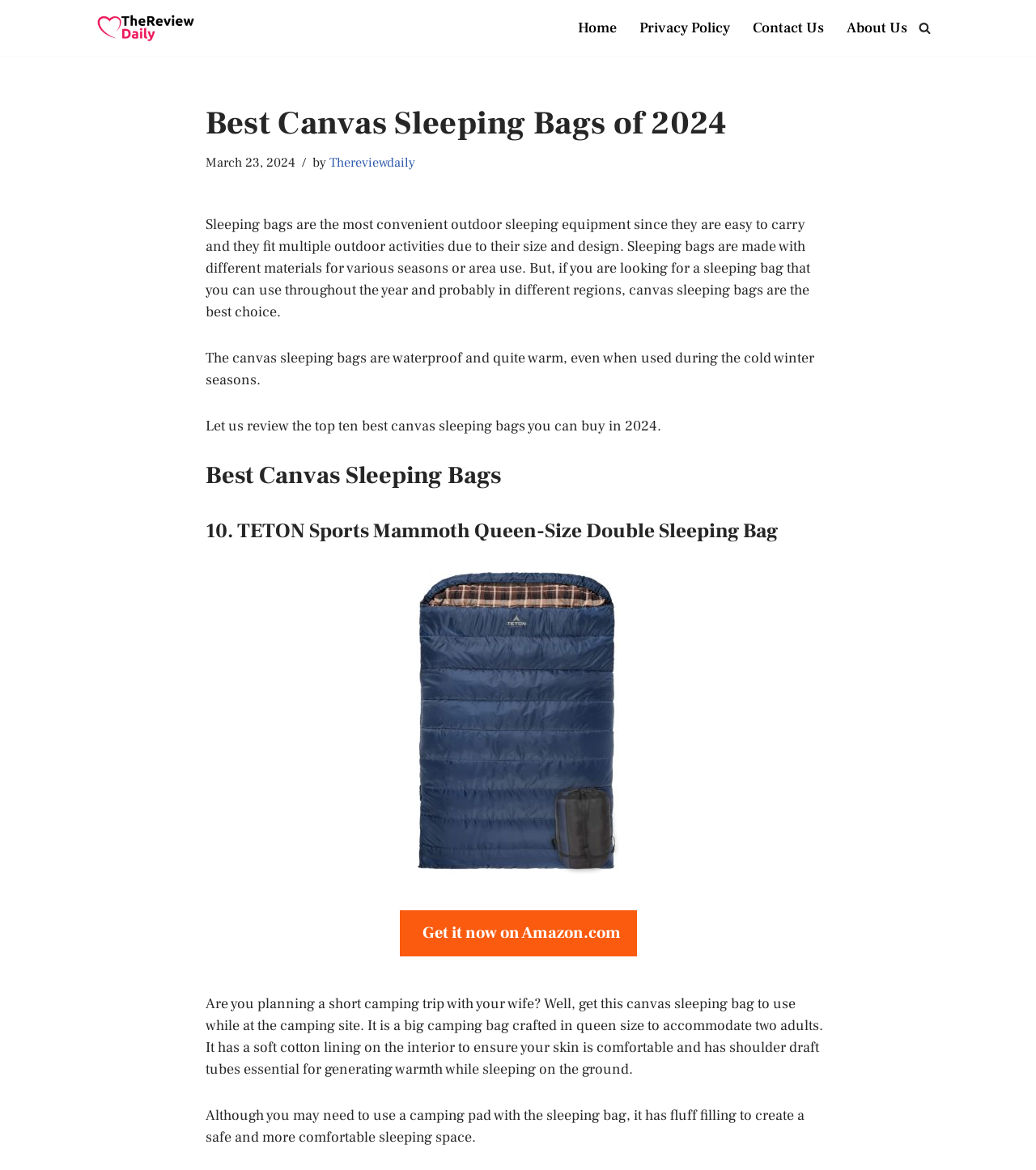Based on the image, provide a detailed and complete answer to the question: 
What is the purpose of the shoulder draft tubes in the TETON Sports Mammoth sleeping bag?

According to the text, the shoulder draft tubes are 'essential for generating warmth while sleeping on the ground', suggesting that their purpose is to help keep the user warm while sleeping.